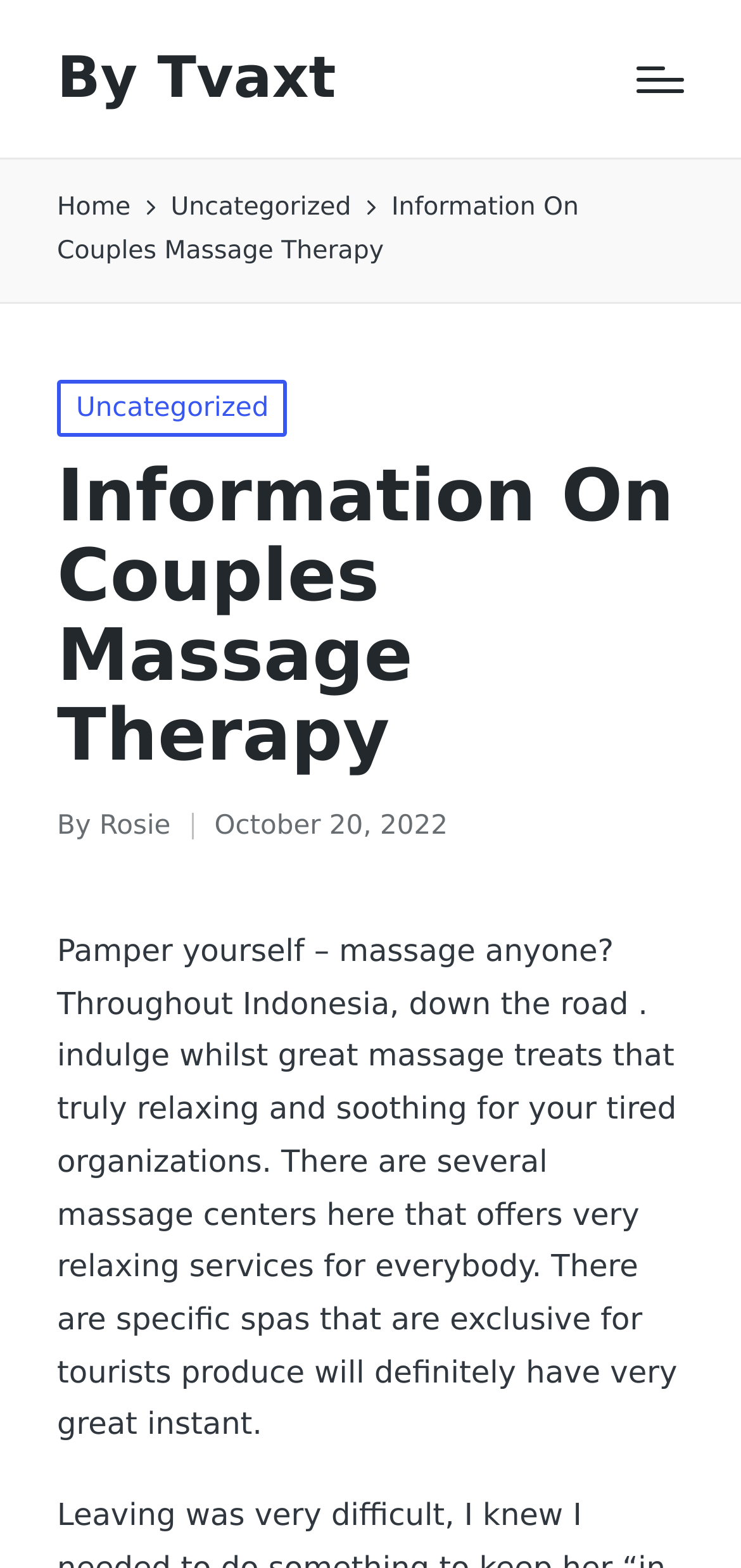Convey a detailed summary of the webpage, mentioning all key elements.

The webpage is about information on couples massage therapy. At the top left, there is a link to the author's profile, "By Tvaxt". Next to it, there is a button labeled "Menu". On the top right, there is a navigation section with breadcrumbs, containing links to "Home" and "Uncategorized". 

Below the navigation section, there is a heading that reads "Information On Couples Massage Therapy". Underneath the heading, there is a section with the post's metadata, including the category "Uncategorized", the author "Rosie", and the date "October 20, 2022". 

The main content of the webpage is a paragraph of text that describes the benefits of massage therapy, mentioning that there are several massage centers in Indonesia that offer relaxing services for everyone. 

At the bottom right of the page, there is a link to "Scroll to Top".